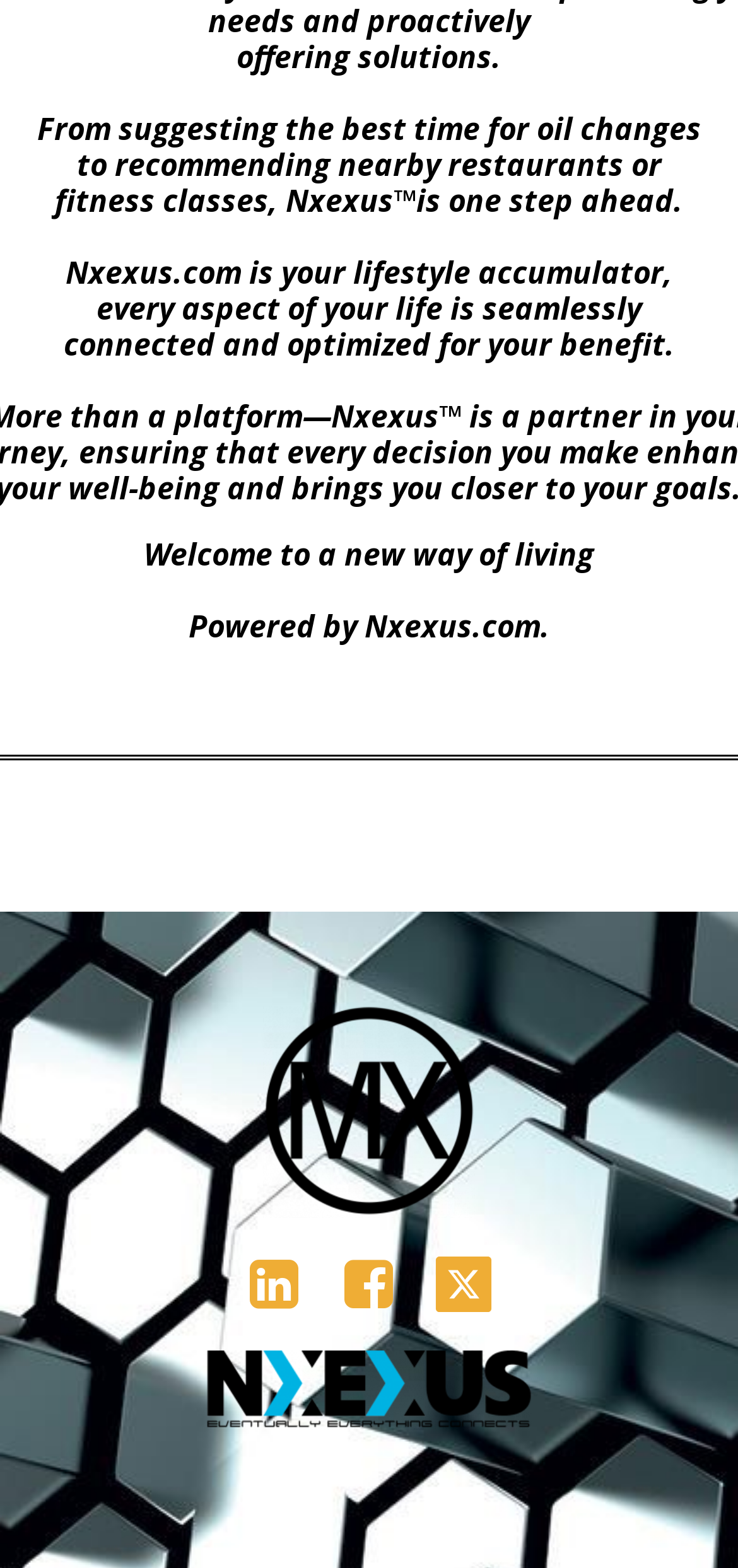What is the width of the third link?
Please give a detailed and elaborate answer to the question based on the image.

I calculated the width of the third link by subtracting the left coordinate from the right coordinate of its bounding box. The width is 0.667 - 0.59 = 0.077.